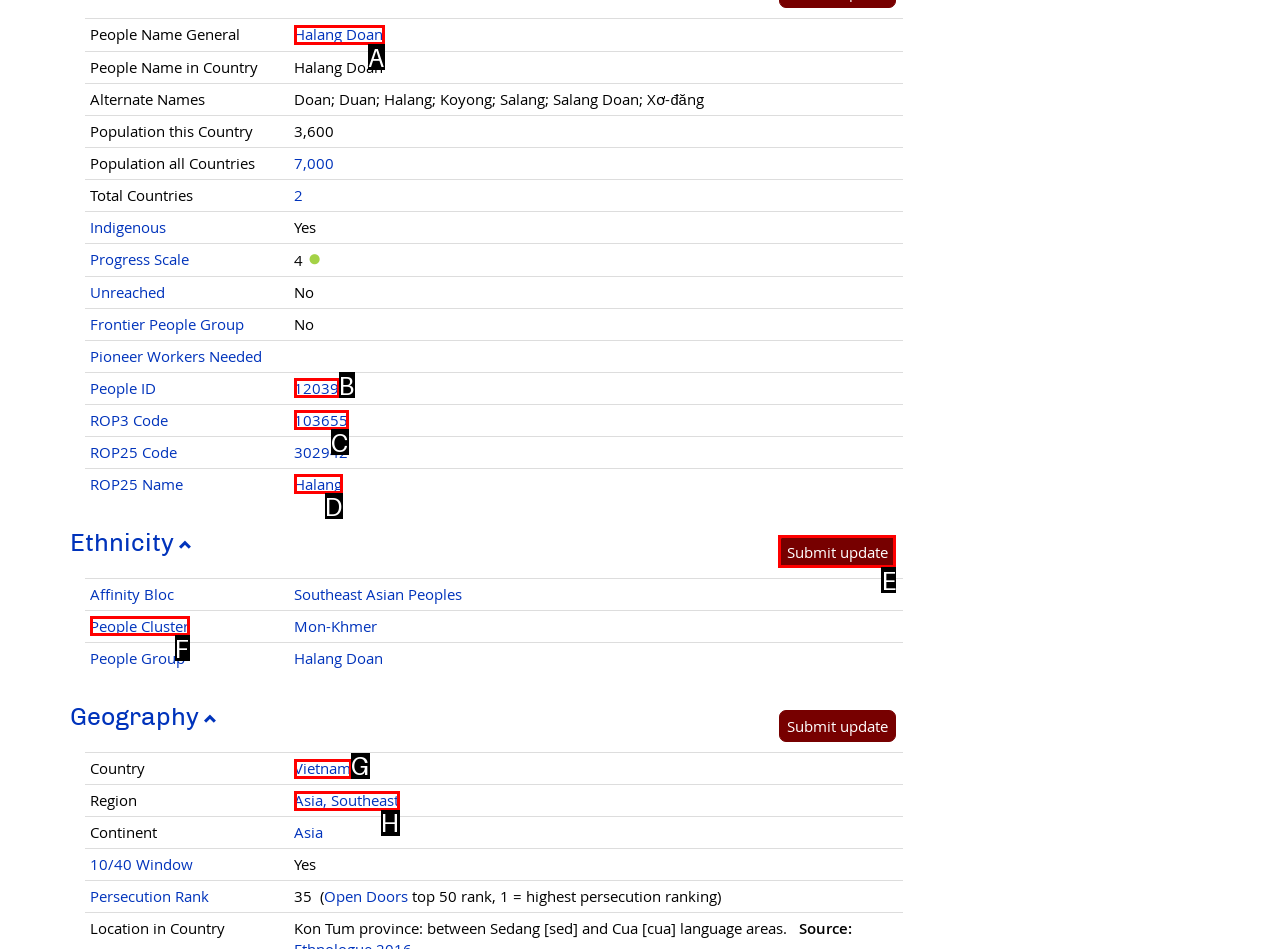To complete the task: Click on the link to view the details of Halang Doan, which option should I click? Answer with the appropriate letter from the provided choices.

A